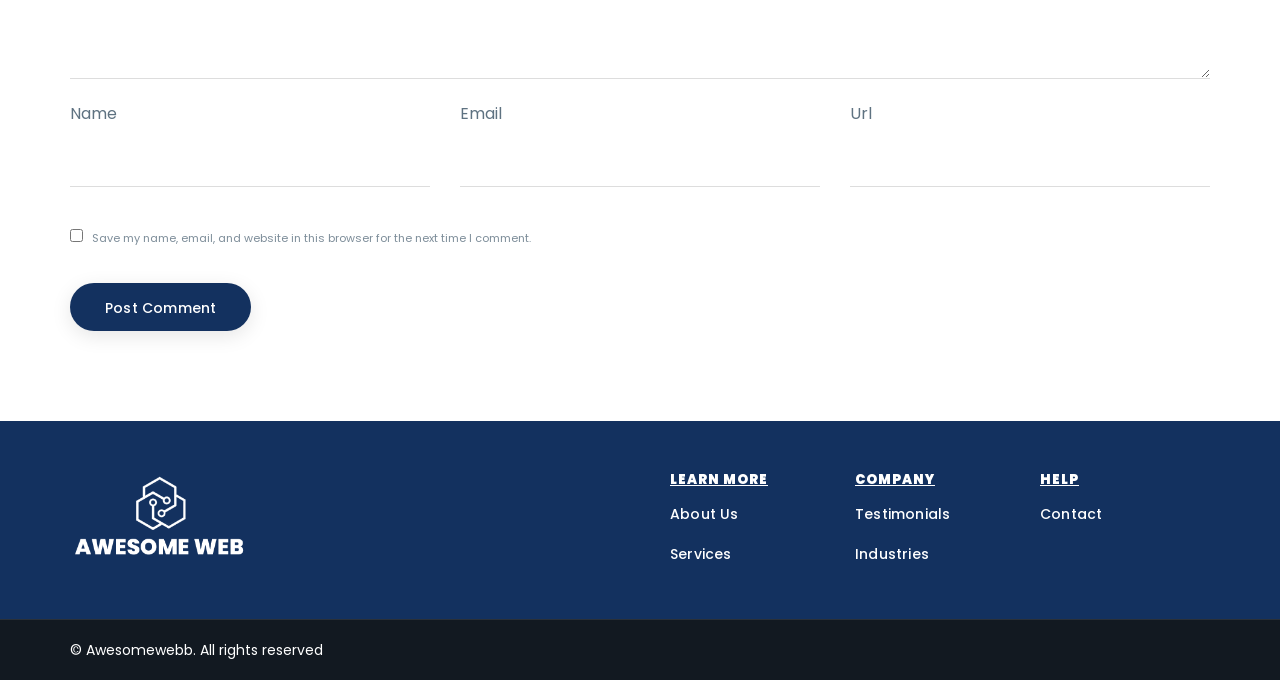Please locate the clickable area by providing the bounding box coordinates to follow this instruction: "Contact us".

[0.812, 0.741, 0.861, 0.771]